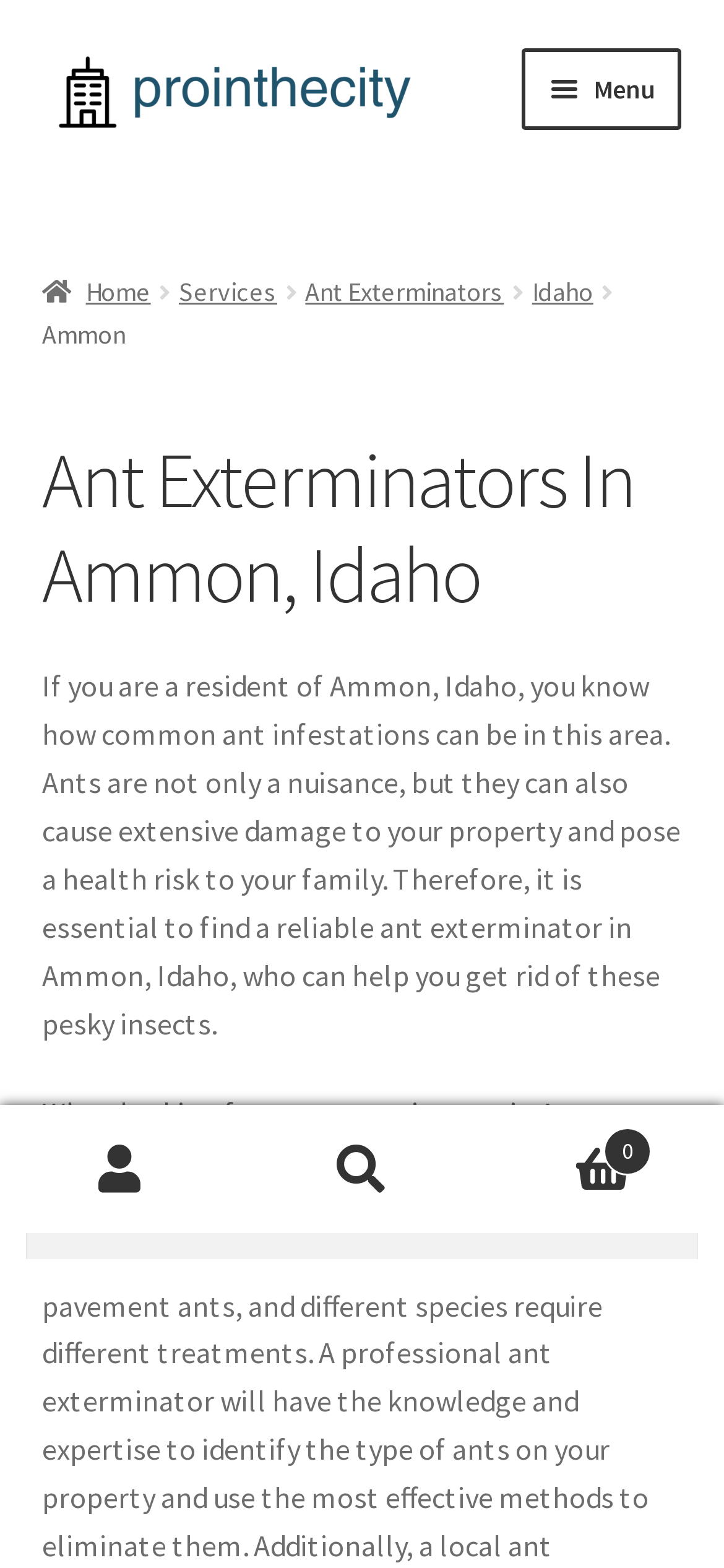What is the name of the website?
Could you answer the question with a detailed and thorough explanation?

The name of the website can be found in the top-left corner of the webpage, where the logo 'ProInTheCity' is displayed.